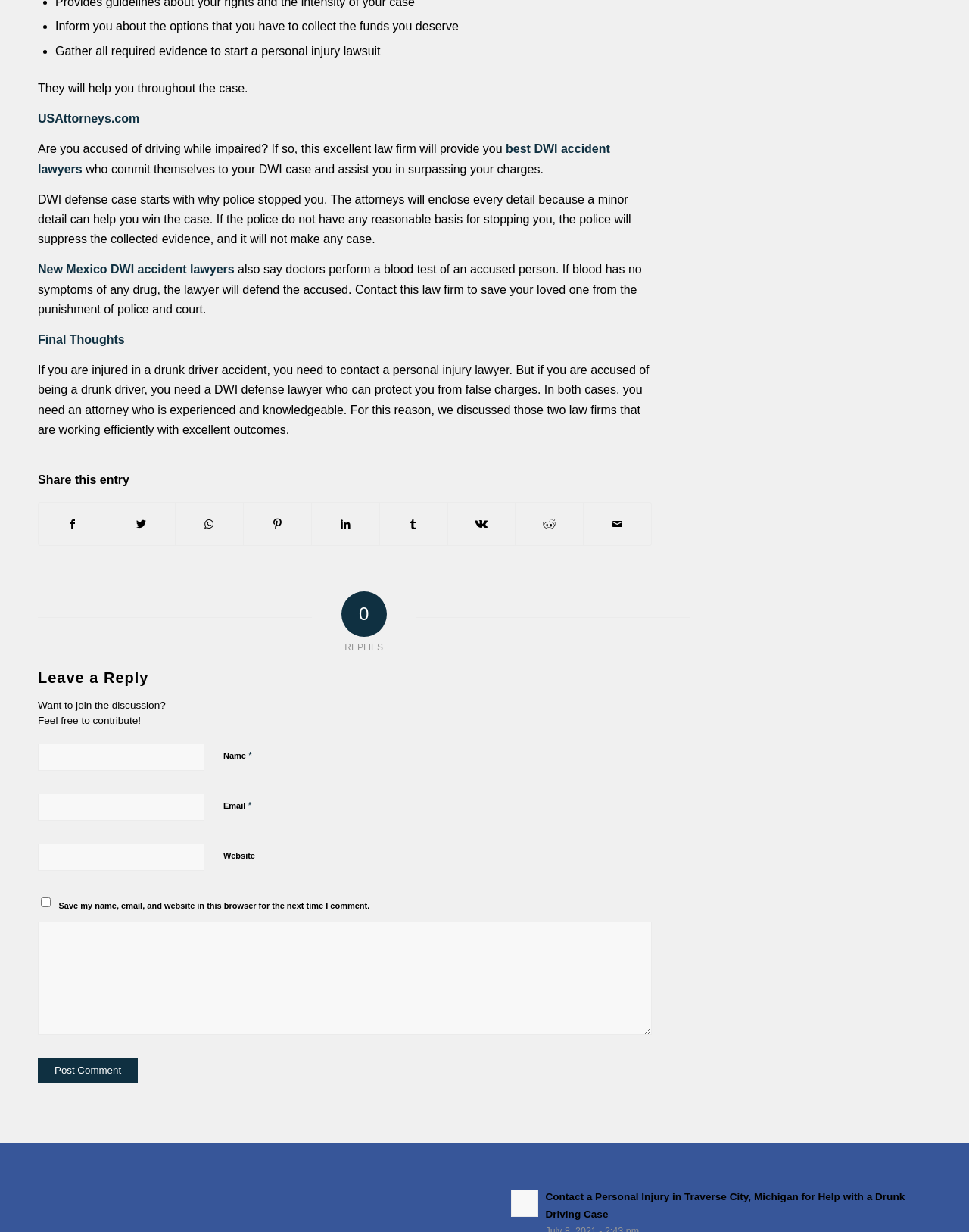What is required to leave a reply on this webpage?
Provide a concise answer using a single word or phrase based on the image.

Name and Email